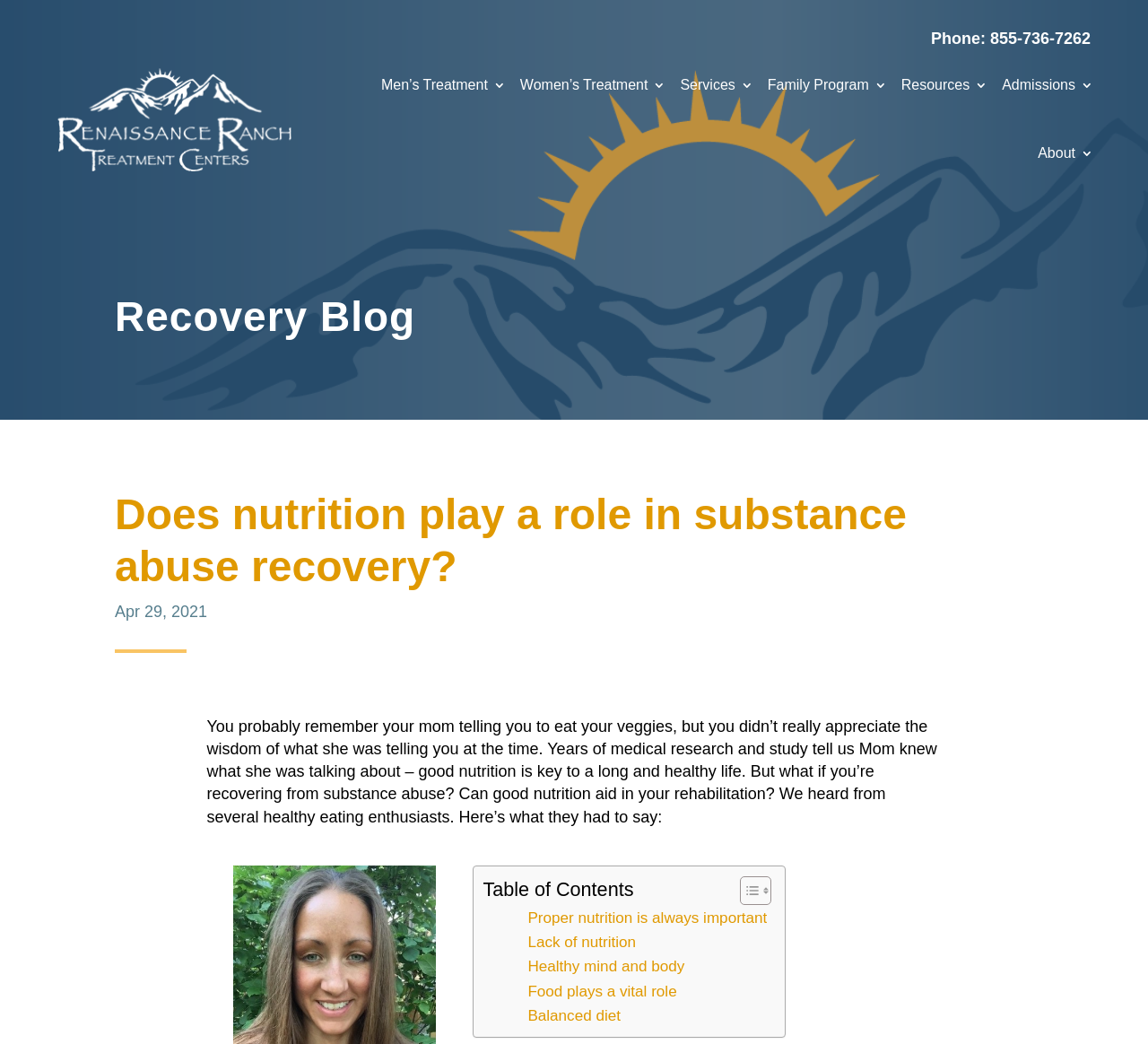What is the date of the blog post?
Using the information from the image, answer the question thoroughly.

I found the date of the blog post by looking at the StaticText element with the text 'Apr 29, 2021' which has a bounding box coordinate of [0.1, 0.578, 0.181, 0.595].